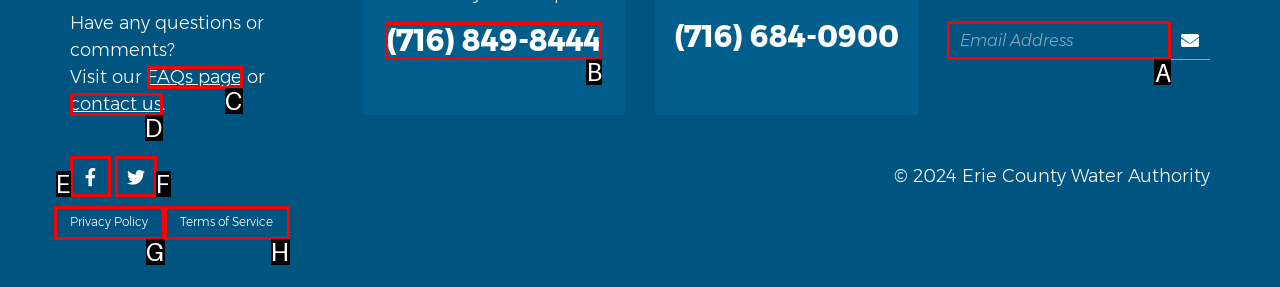Pick the HTML element that should be clicked to execute the task: call (716) 849-8444
Respond with the letter corresponding to the correct choice.

B